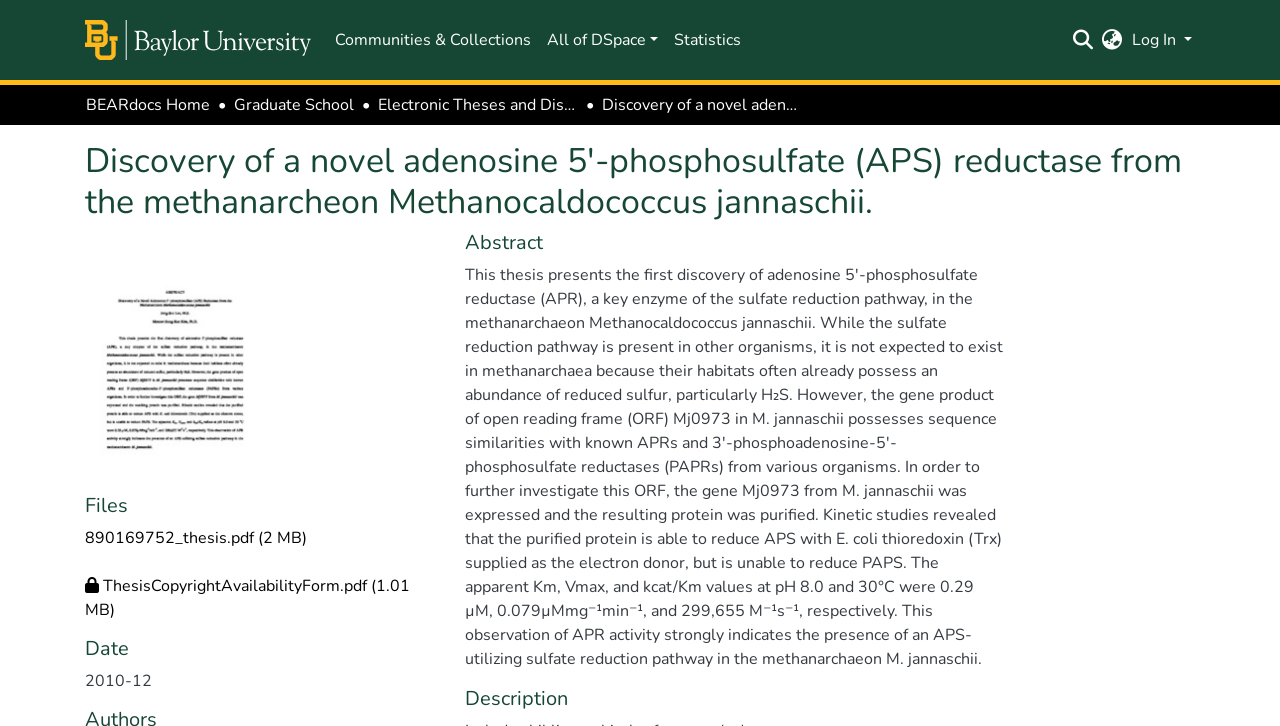What is the date of the thesis?
Based on the image, give a concise answer in the form of a single word or short phrase.

2010-12